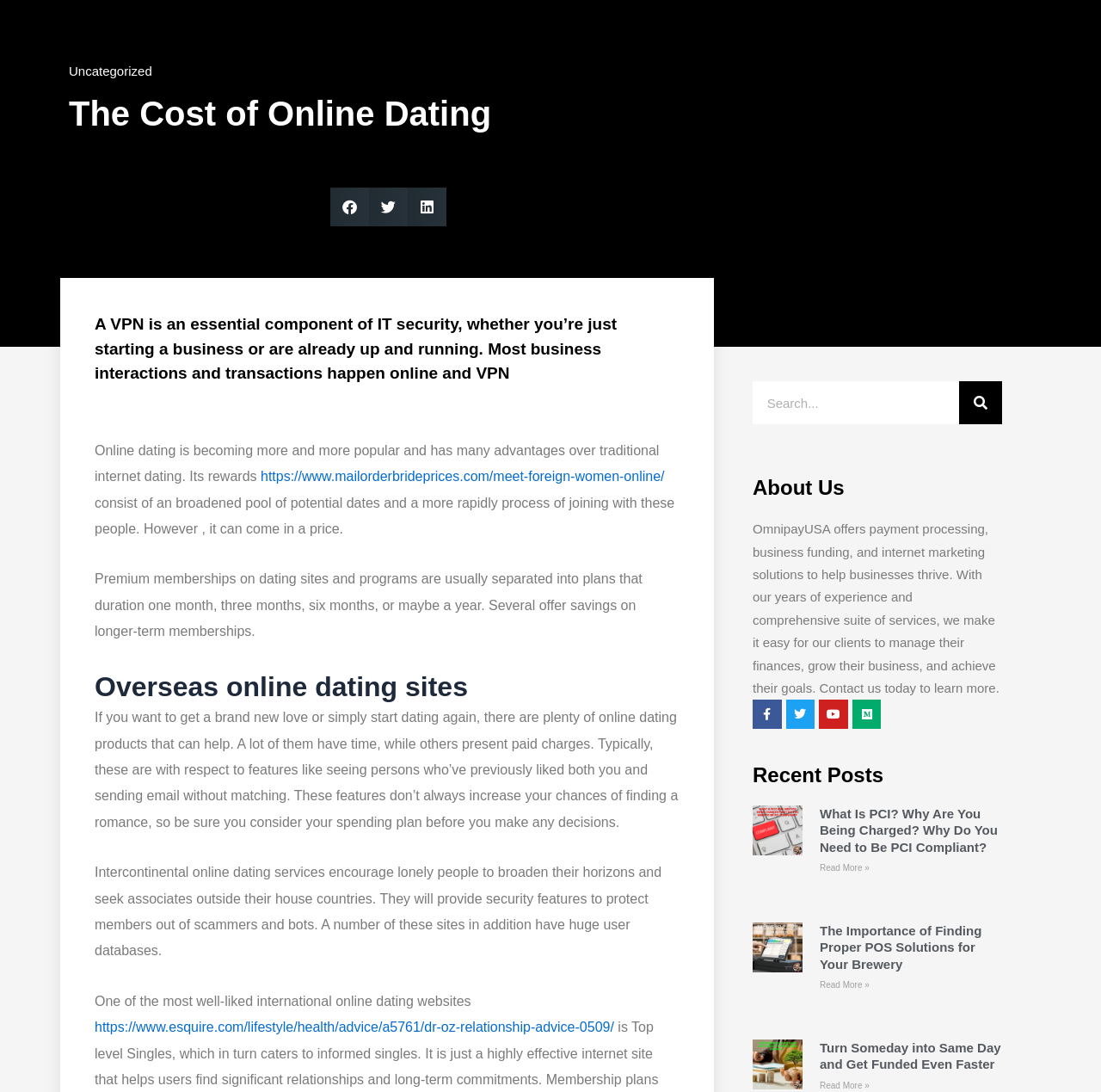Kindly determine the bounding box coordinates of the area that needs to be clicked to fulfill this instruction: "Check the Location".

None